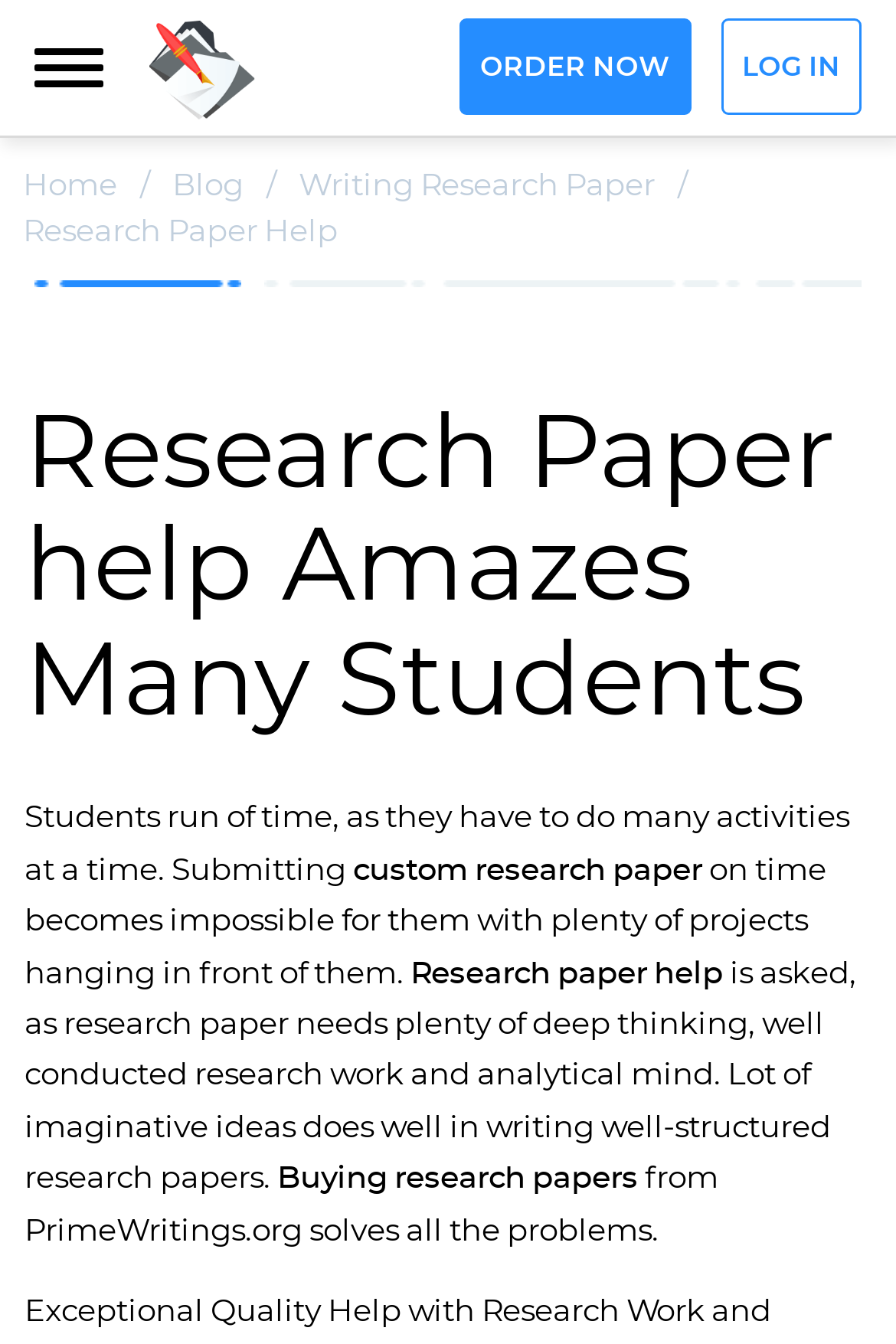Please find the top heading of the webpage and generate its text.

Research Paper help Amazes Many Students